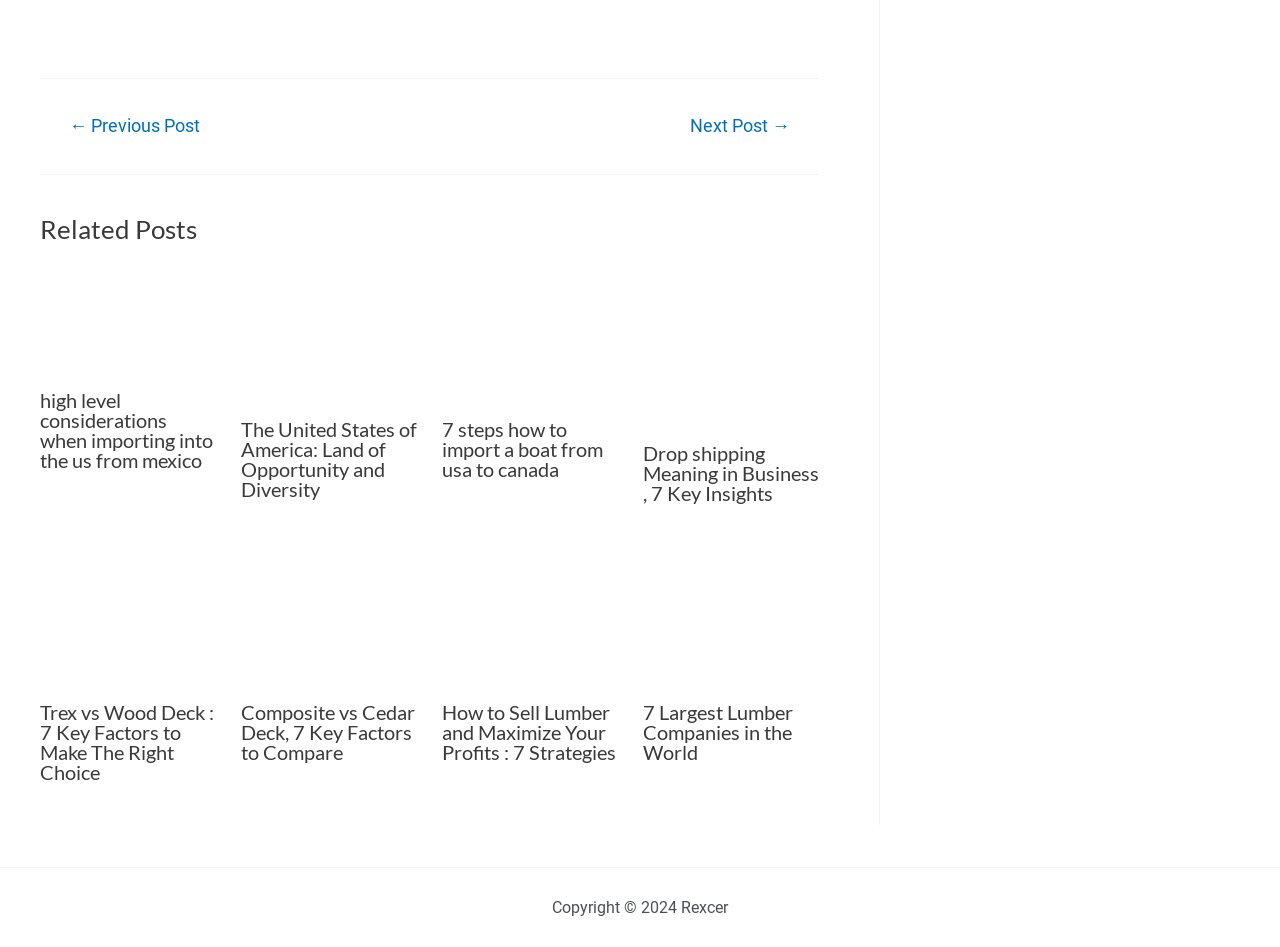Provide your answer to the question using just one word or phrase: What is the text of the navigation link on the right?

Next Post →